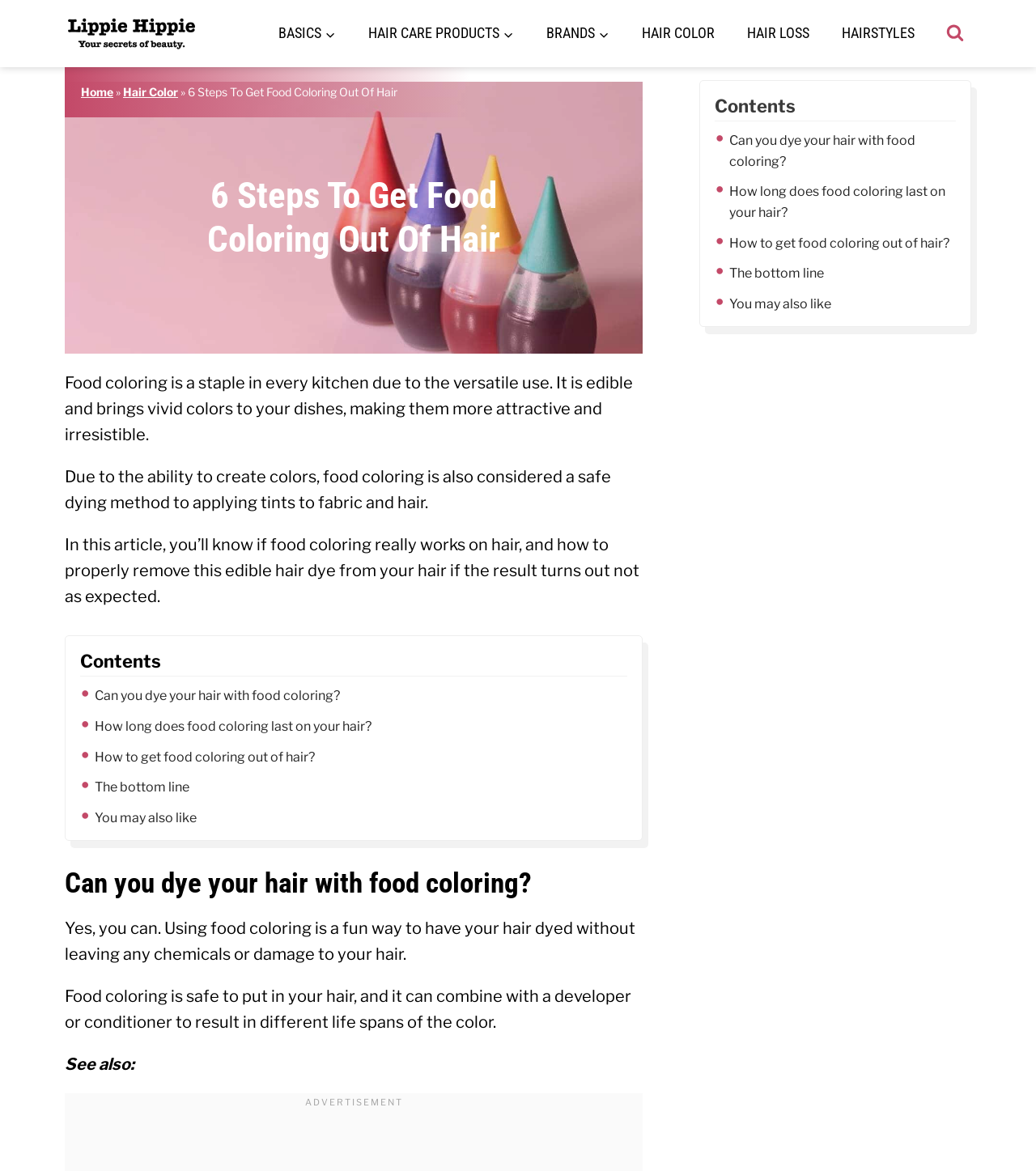What is the relationship between food coloring and hair?
Based on the image, respond with a single word or phrase.

Food coloring can dye hair